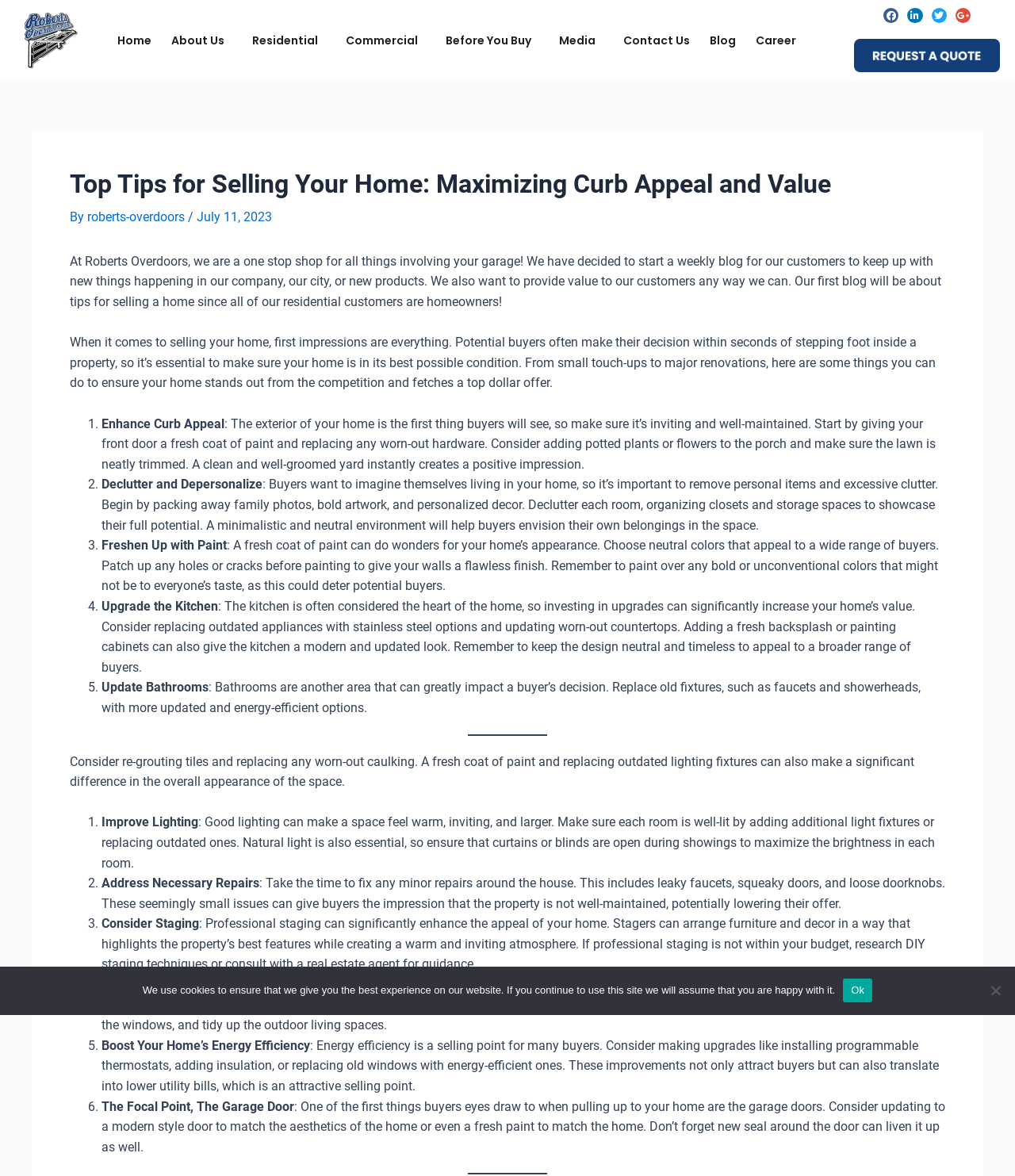Please indicate the bounding box coordinates of the element's region to be clicked to achieve the instruction: "Click the 'Blog' link". Provide the coordinates as four float numbers between 0 and 1, i.e., [left, top, right, bottom].

[0.691, 0.025, 0.733, 0.044]